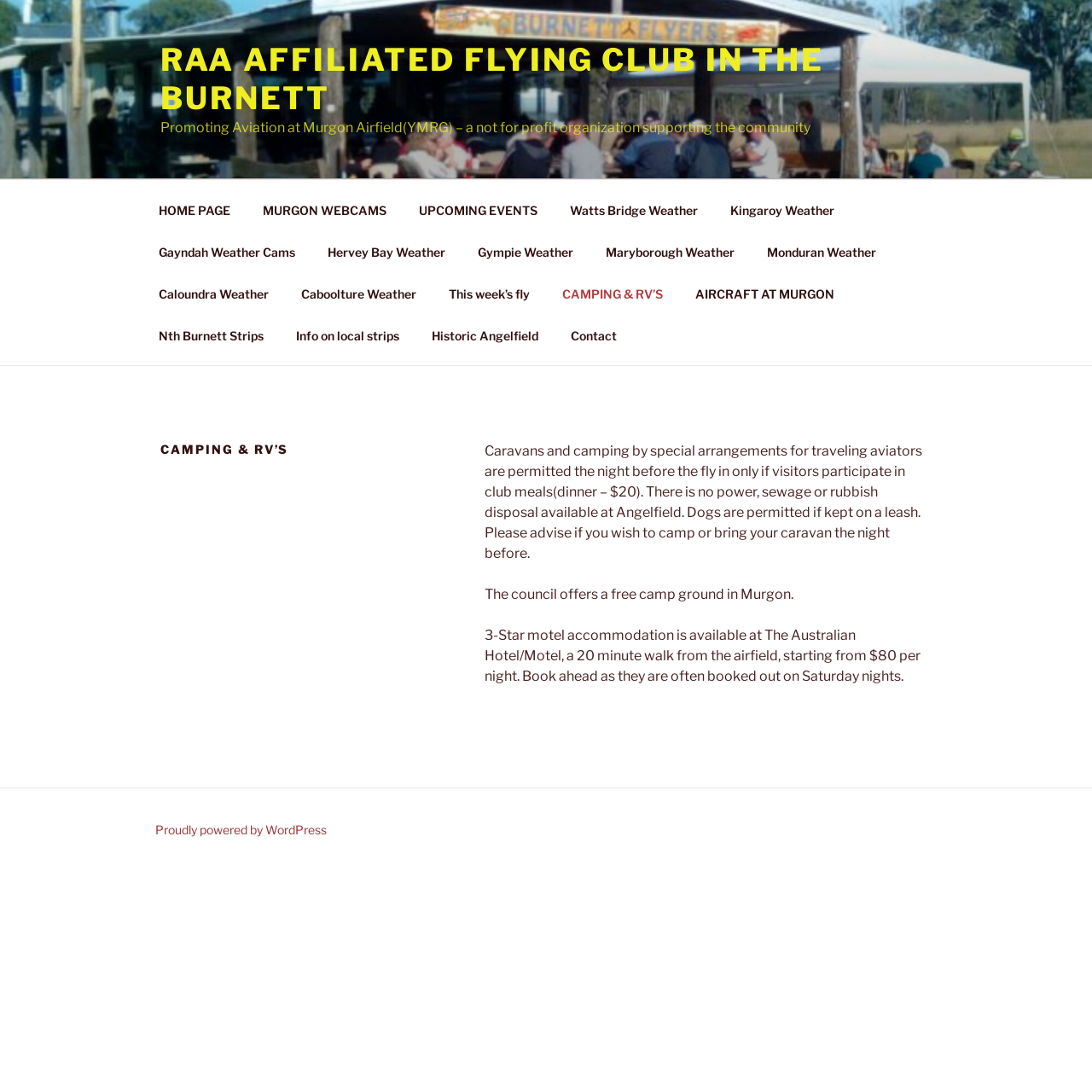Elaborate on the different components and information displayed on the webpage.

The webpage is about the RAA Affiliated Flying Club in the Burnett, specifically focusing on camping and RV's. At the top, there is a link to the club's name, followed by a brief description of the club's purpose. Below this, there is a top menu navigation bar with 14 links to different pages, including the home page, upcoming events, and weather information for various locations.

On the main content area, there is a heading that reads "CAMPING & RV'S" and three paragraphs of text. The first paragraph explains the camping arrangements for traveling aviators, including rules and fees. The second paragraph mentions a free camp ground in Murgon offered by the council. The third paragraph provides information about motel accommodation available at The Australian Hotel/Motel, including prices and booking details.

At the very bottom of the page, there is a link to the website's platform, WordPress.